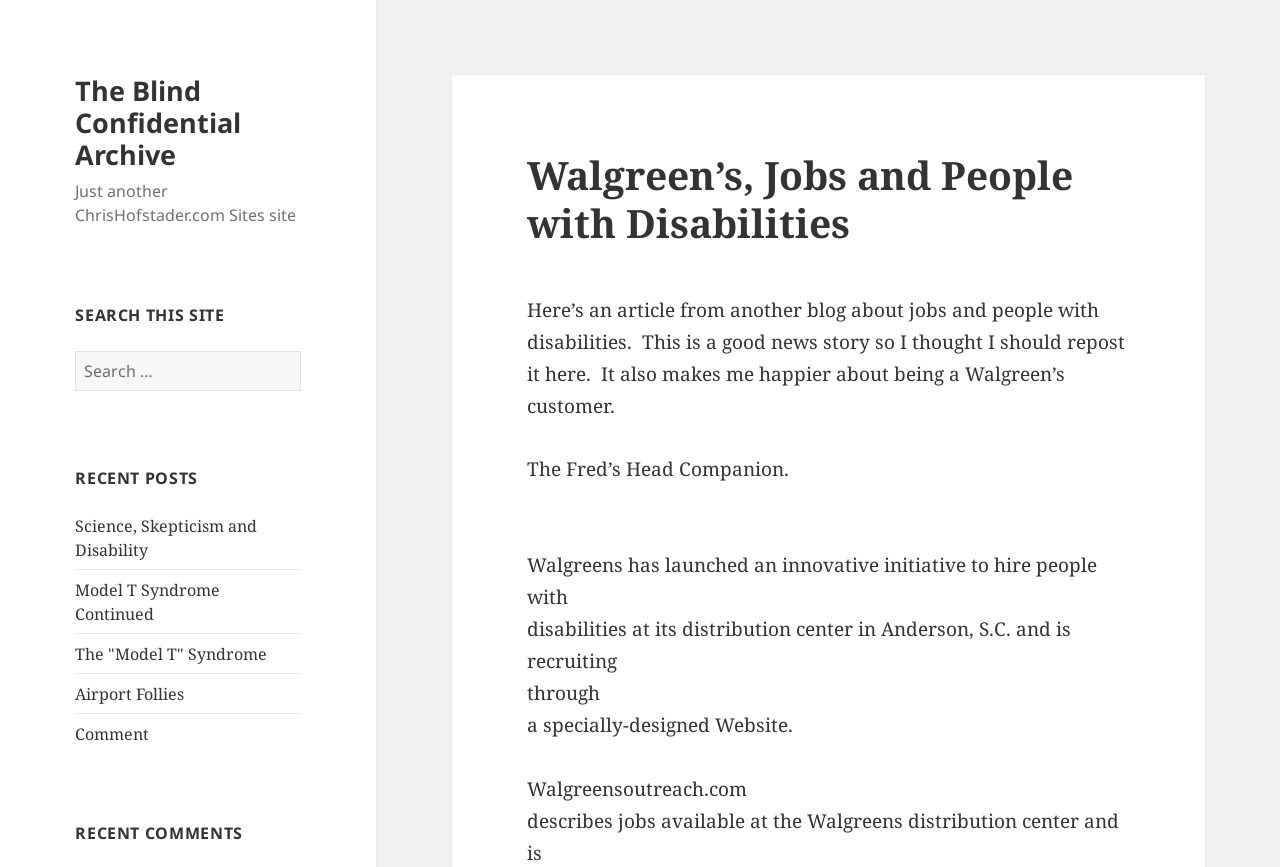Generate the main heading text from the webpage.

Walgreen’s, Jobs and People with Disabilities